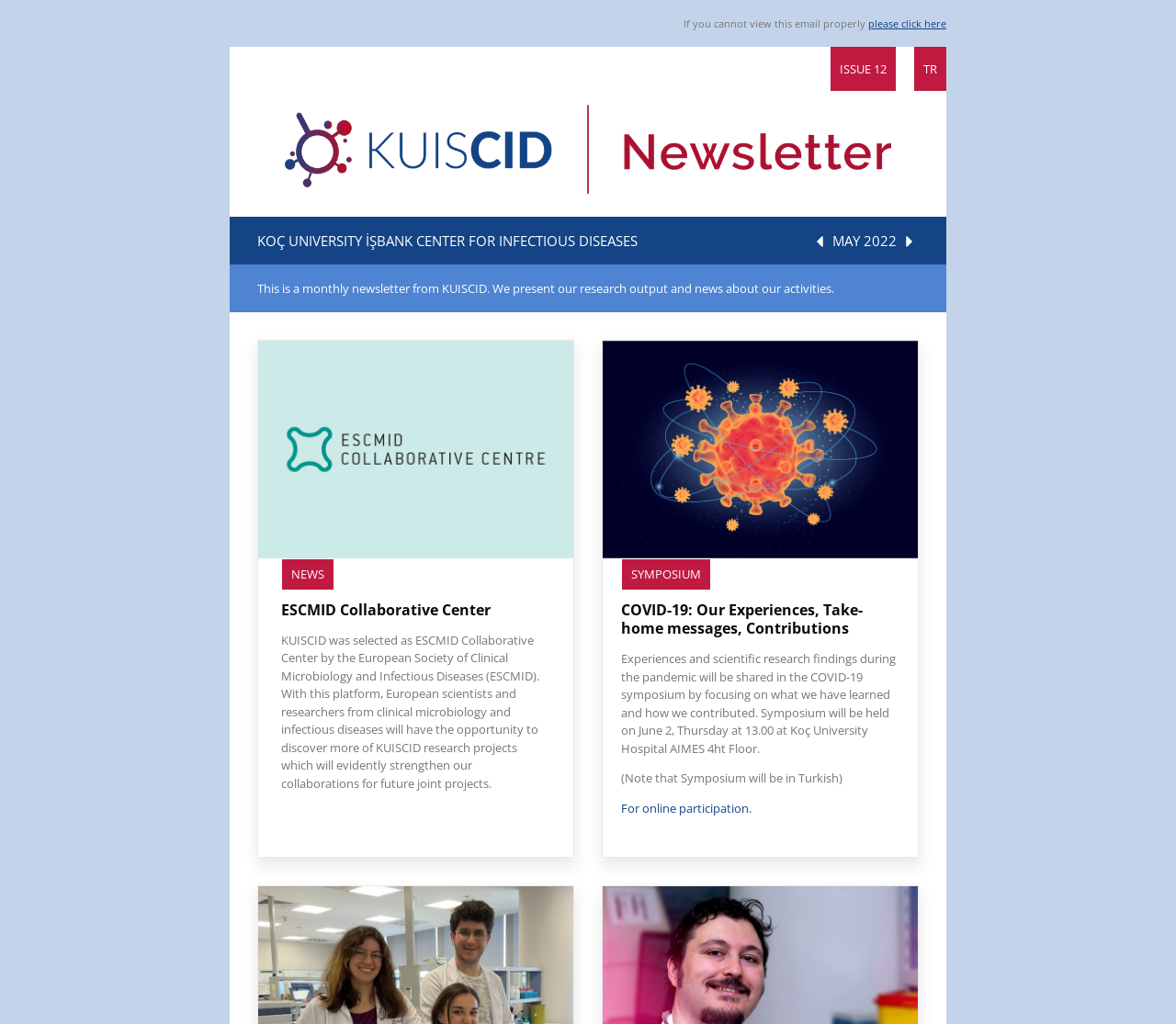Highlight the bounding box of the UI element that corresponds to this description: "ISSUE 12".

[0.714, 0.061, 0.754, 0.073]